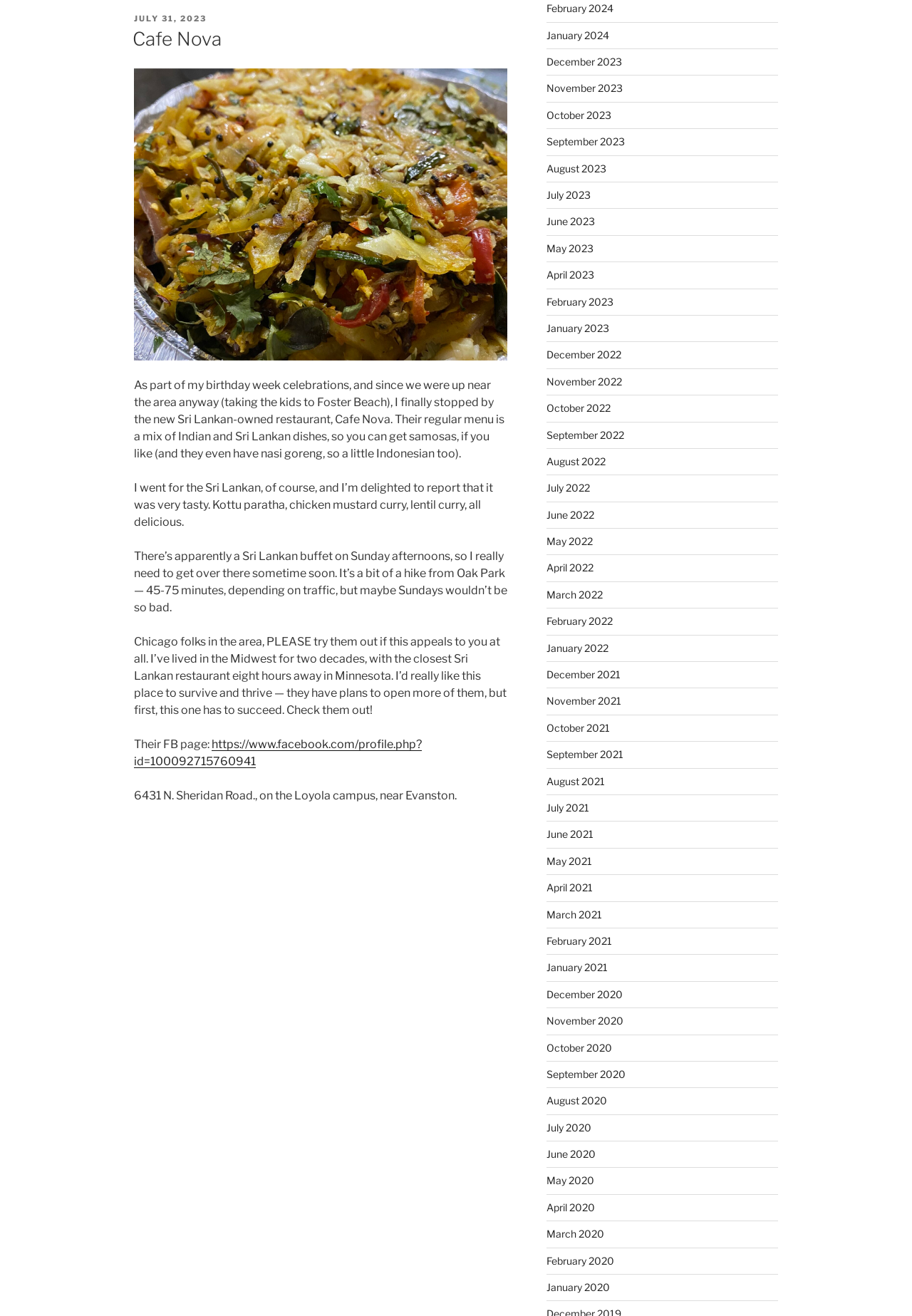Can you show the bounding box coordinates of the region to click on to complete the task described in the instruction: "Click on the link to Cafe Nova's Facebook page"?

[0.147, 0.56, 0.462, 0.583]